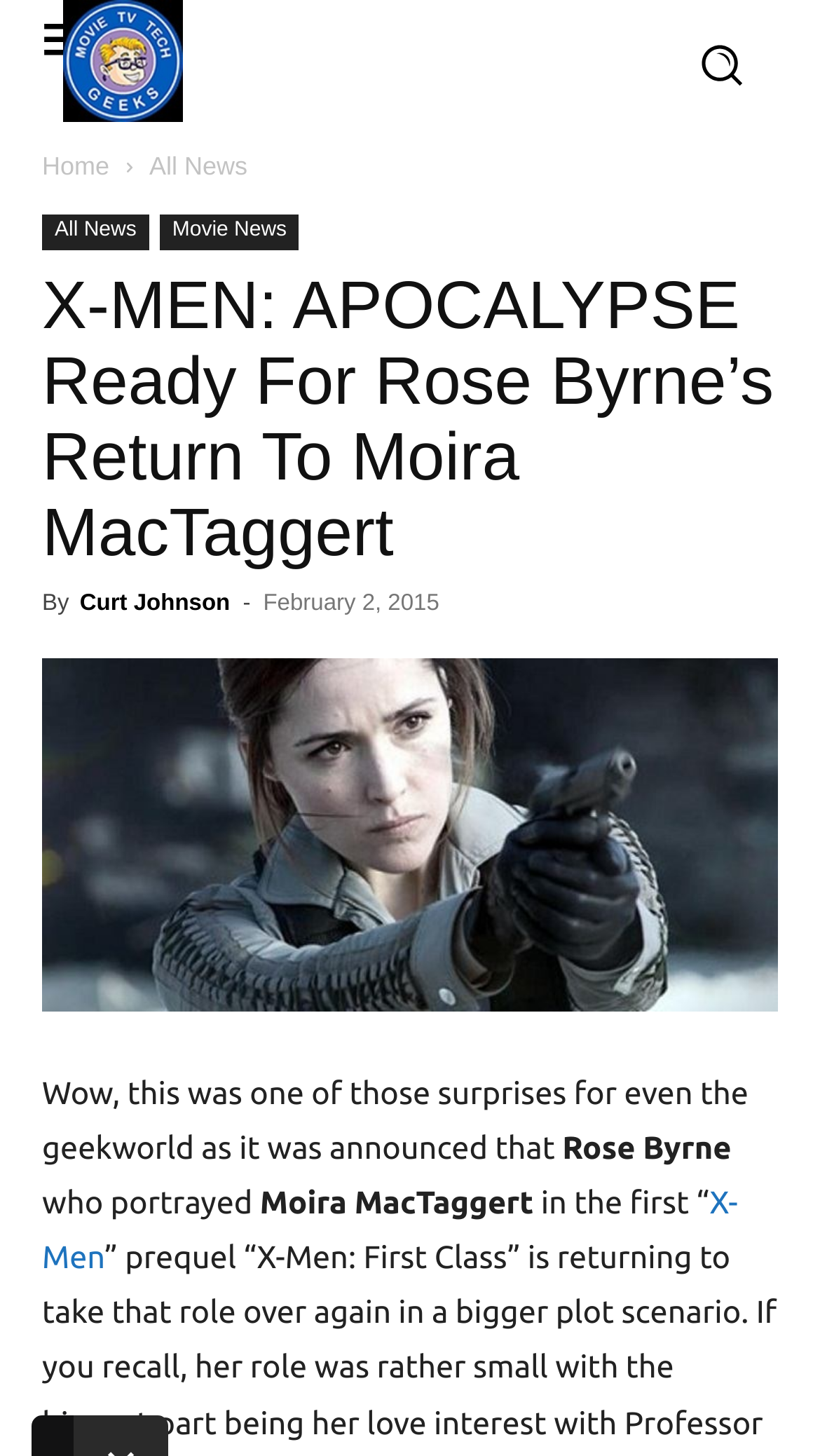Provide a one-word or short-phrase answer to the question:
What is the name of the actress mentioned in the article?

Rose Byrne